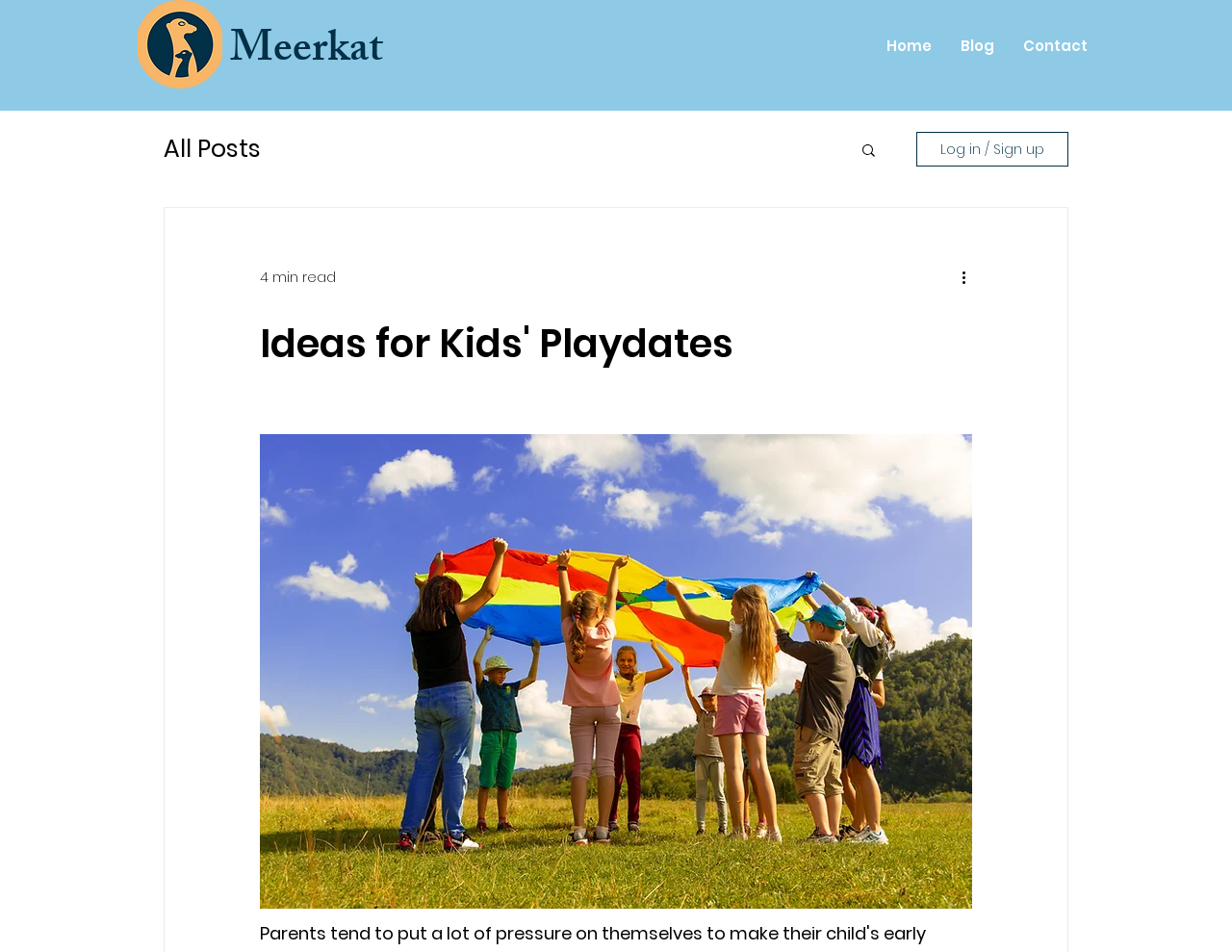What is the estimated reading time of the article? Analyze the screenshot and reply with just one word or a short phrase.

4 min